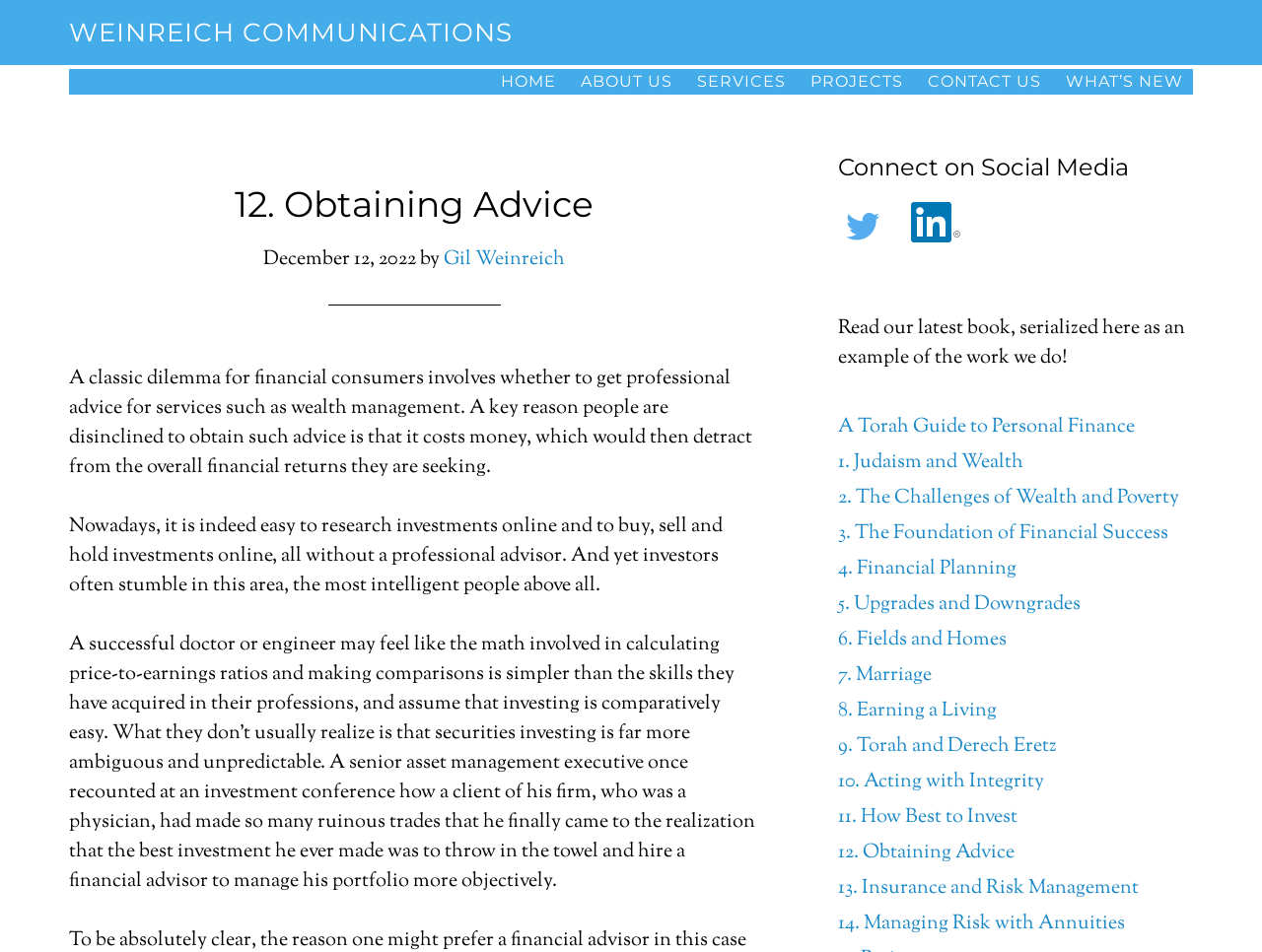Determine the bounding box coordinates for the clickable element required to fulfill the instruction: "Click the 12. Obtaining Advice link". Provide the coordinates as four float numbers between 0 and 1, i.e., [left, top, right, bottom].

[0.664, 0.881, 0.804, 0.911]